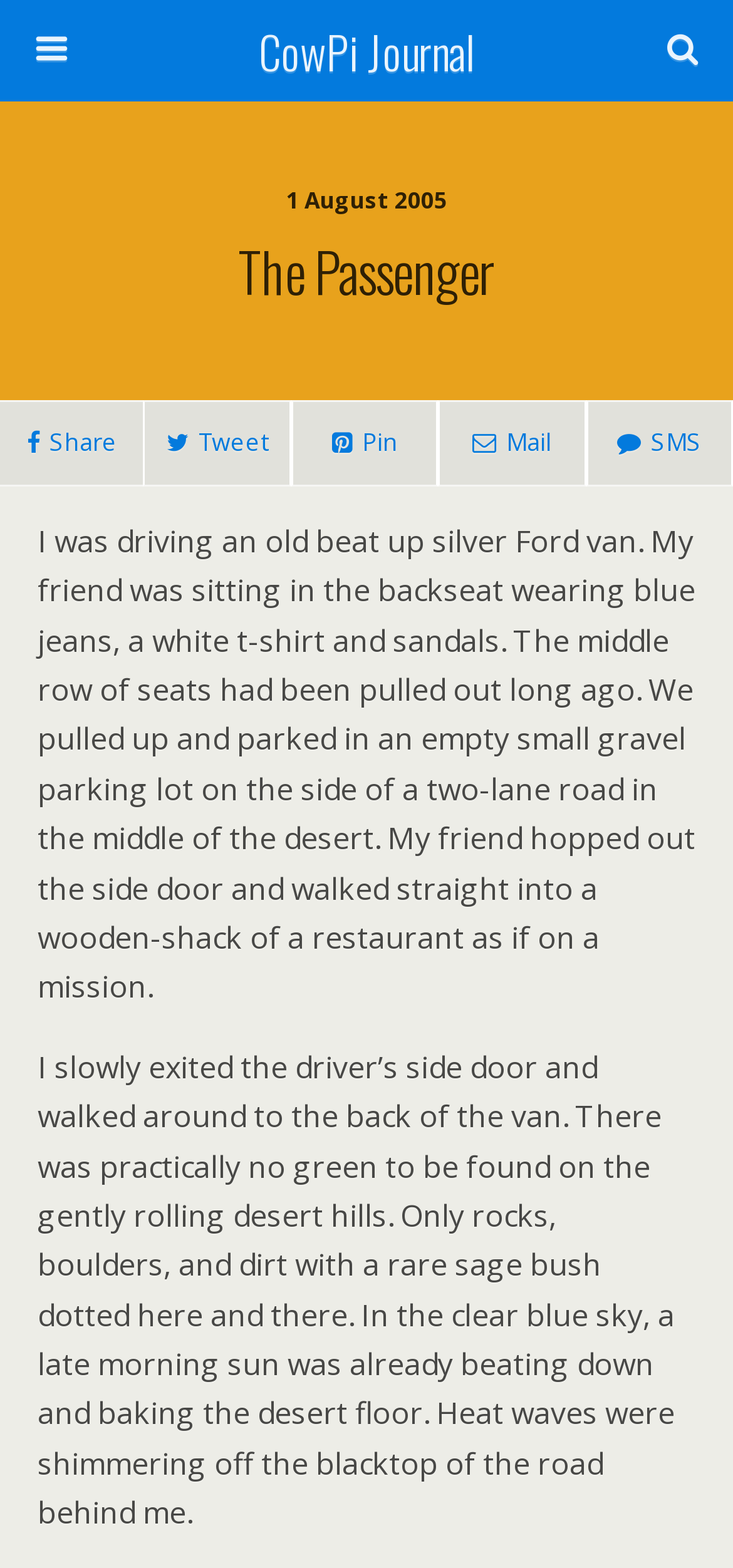What is the author searching for on the webpage?
Please give a detailed and elaborate answer to the question based on the image.

I found a textbox with the placeholder 'Search this website…' which suggests that the author is searching for something within the current website. The textbox has a bounding box with coordinates [0.051, 0.071, 0.754, 0.103].